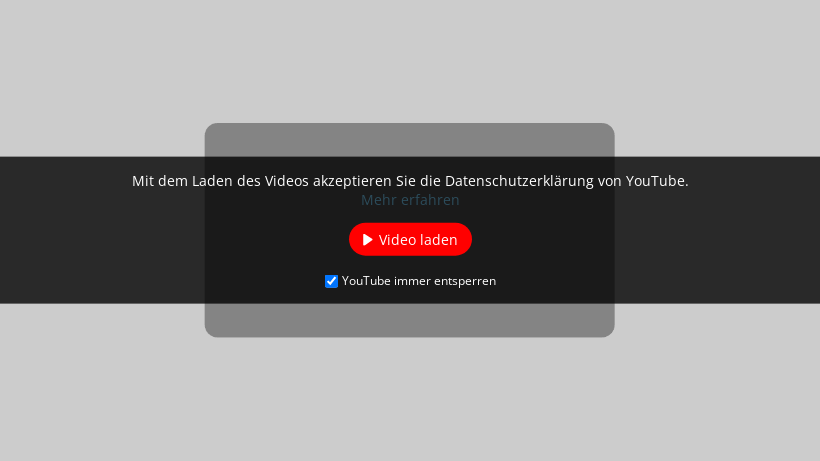Give a thorough caption for the picture.

The image displays a YouTube video loading interface, featuring a dark overlay with text in German. It informs viewers that by loading the video, they accept YouTube's privacy policy. A prominent red button labeled "Video laden" invites users to load the video content. Below this button, there's a checkbox indicating the option to permanently unlock YouTube videos. Additionally, a link labeled "Mehr erfahren" encourages users to learn more about the privacy policy. The overall design emphasizes user consent and privacy, aligning with video playback requirements on platforms like YouTube.